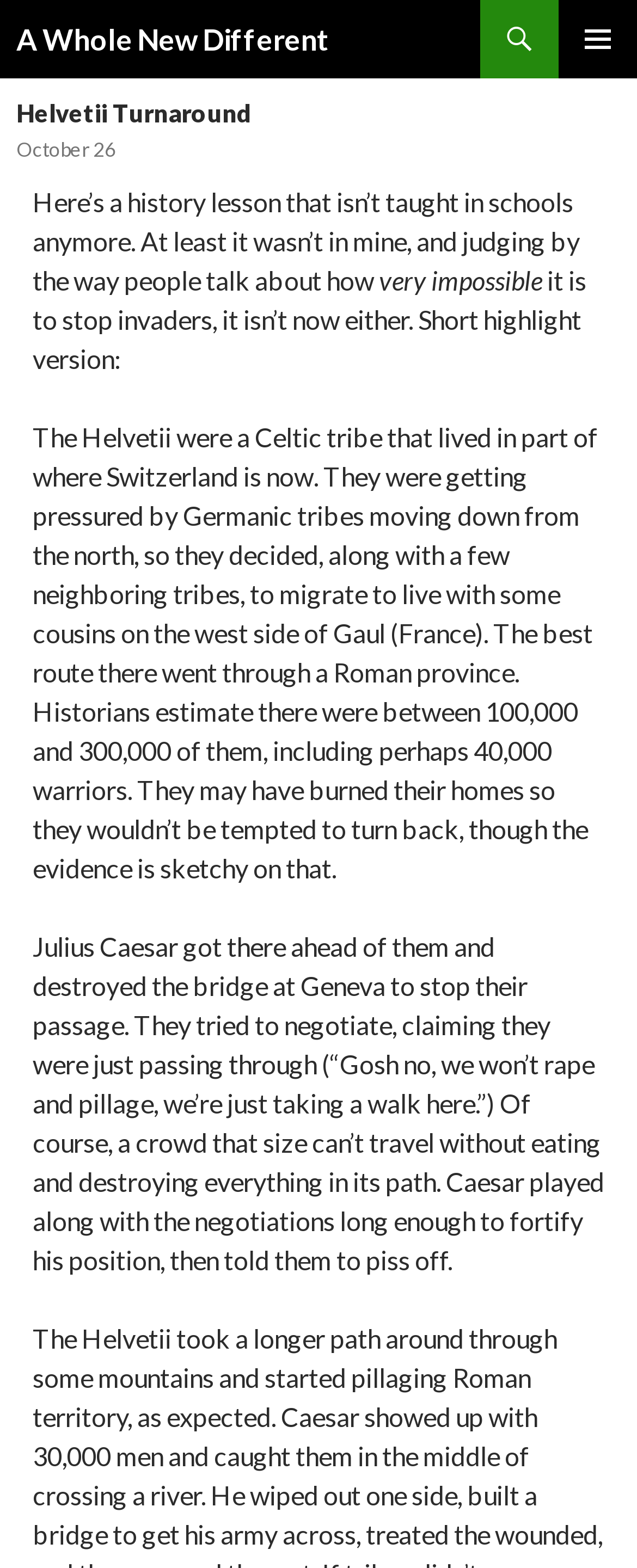Detail the features and information presented on the webpage.

The webpage is about the Helvetii Turnaround, with a heading "A Whole New Different" at the top left corner. Below this heading, there is a link with the same text. To the left of the heading, there is a search link. On the top right corner, there is a button with a PRIMARY MENU icon.

Below the top section, there is a "SKIP TO CONTENT" link, which is followed by a header section. The header section contains a heading "Helvetii Turnaround" and a link "October 26" with a time element.

The main content of the webpage is a series of paragraphs that provide a history lesson about the Helvetii tribe. The text starts with a statement about how this history lesson is not taught in schools anymore. The paragraphs describe the Helvetii tribe's migration from their homeland to Gaul (France) and their encounter with Julius Caesar, who destroyed a bridge to stop their passage. The text also mentions the tribe's negotiations with Caesar and their eventual rejection.

There are five paragraphs of text in total, with the longest one describing the Helvetii tribe's situation and their encounter with Caesar. The text is arranged in a single column, with no images or other multimedia elements.